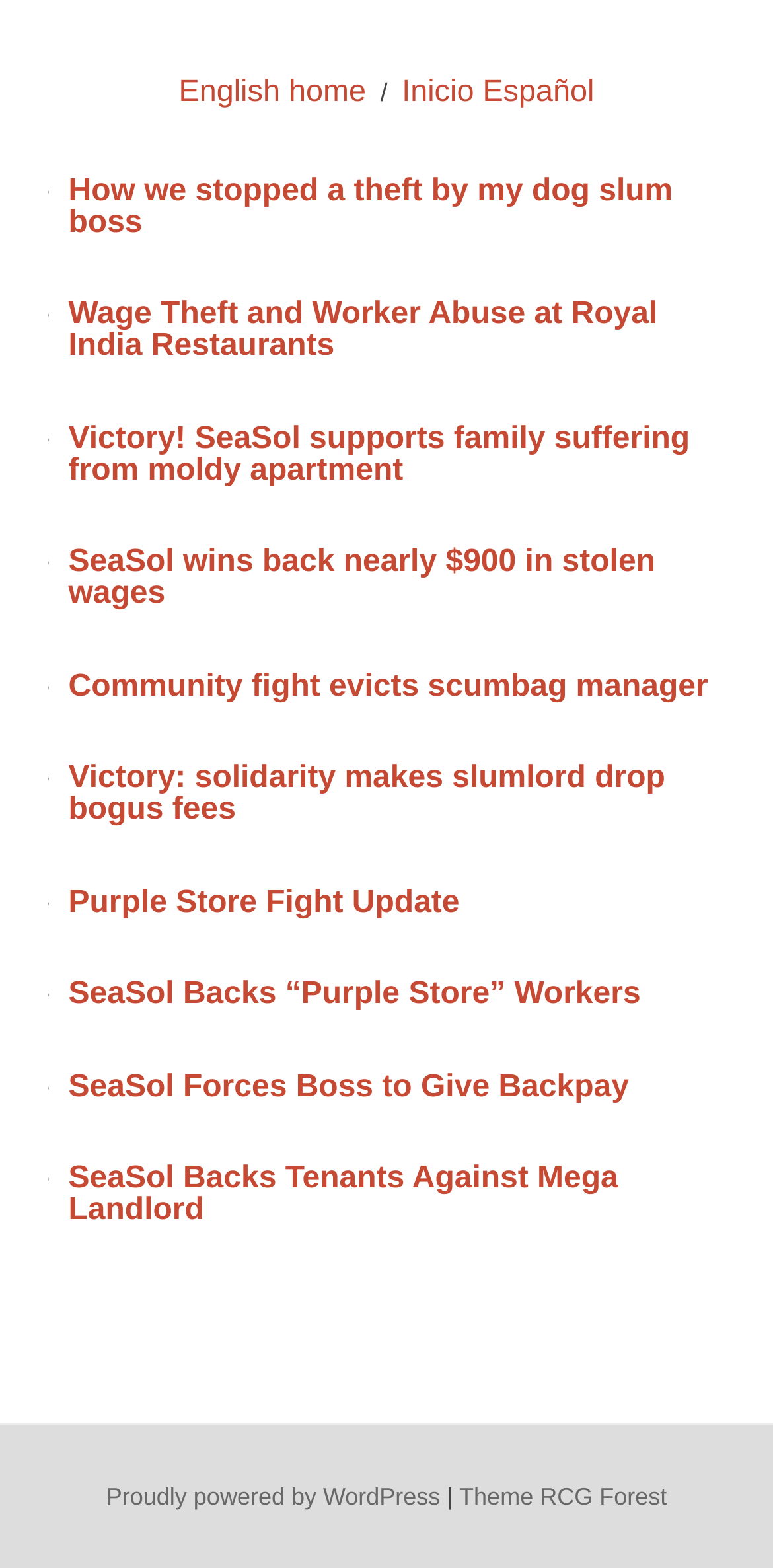Please locate the bounding box coordinates of the element that needs to be clicked to achieve the following instruction: "Explore Theme RCG Forest". The coordinates should be four float numbers between 0 and 1, i.e., [left, top, right, bottom].

[0.594, 0.945, 0.863, 0.963]